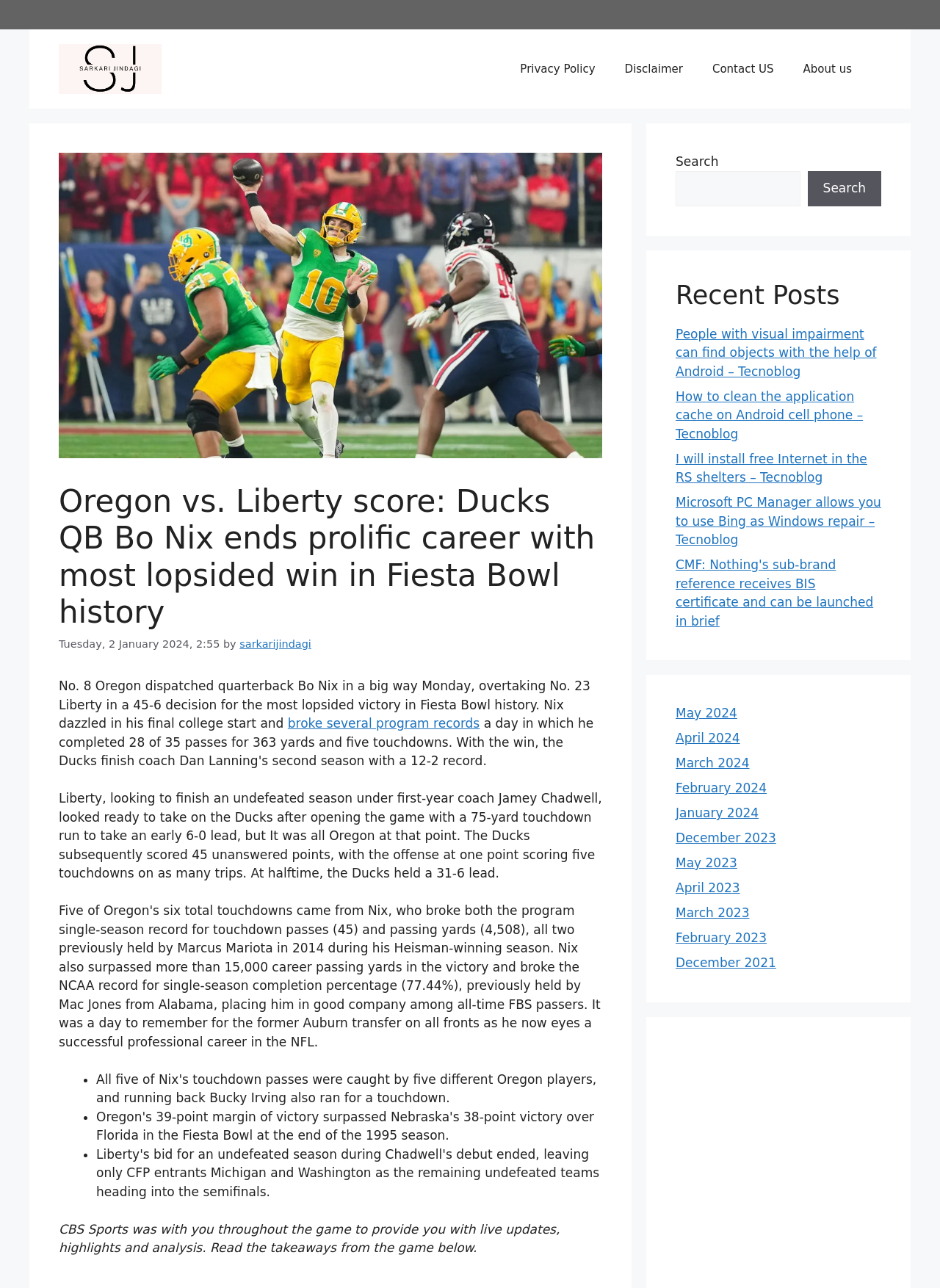Find the bounding box coordinates for the element that must be clicked to complete the instruction: "Add the image to a collection". The coordinates should be four float numbers between 0 and 1, indicated as [left, top, right, bottom].

None